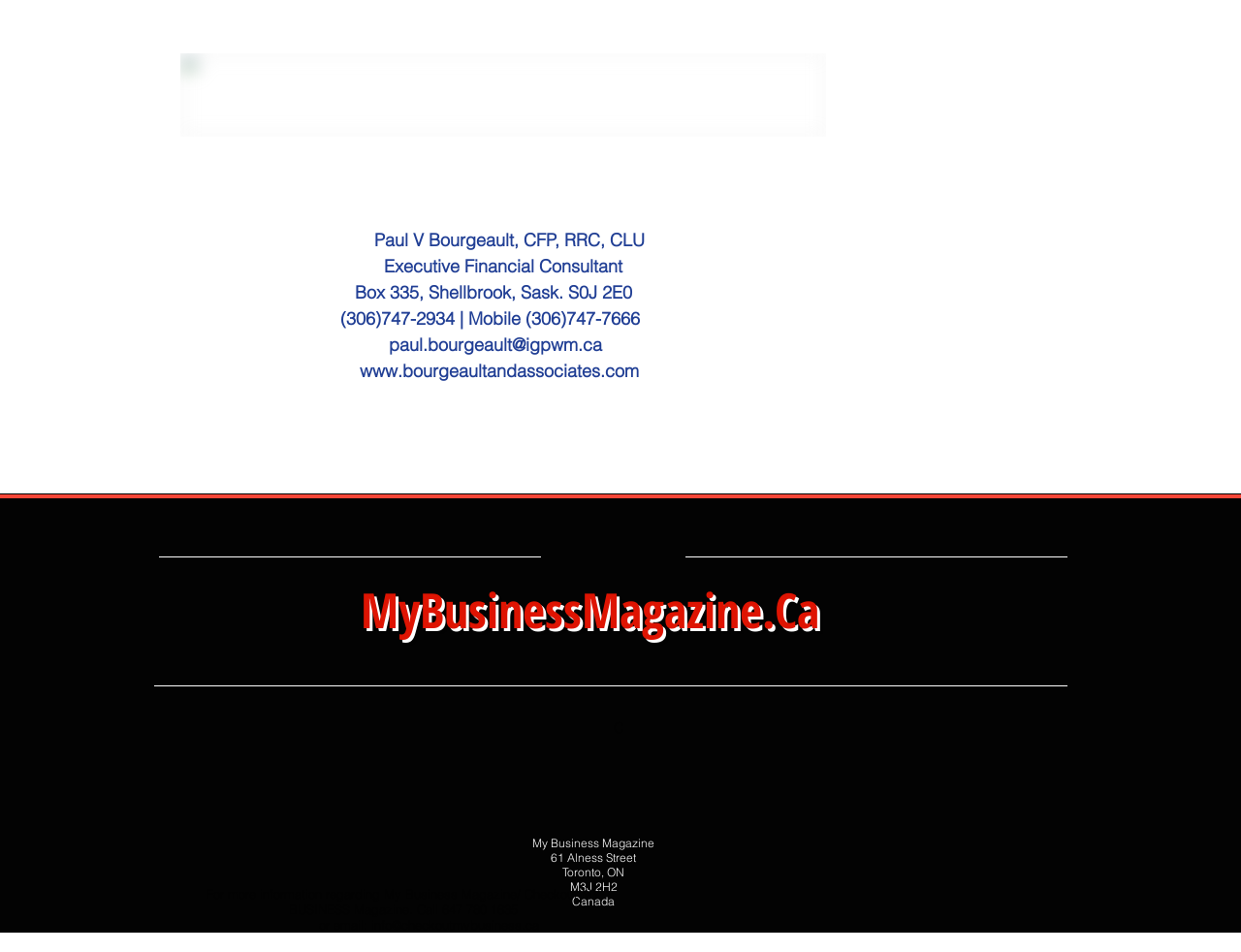Given the description "www.bourgeaultandassociates.com", determine the bounding box of the corresponding UI element.

[0.286, 0.377, 0.515, 0.401]